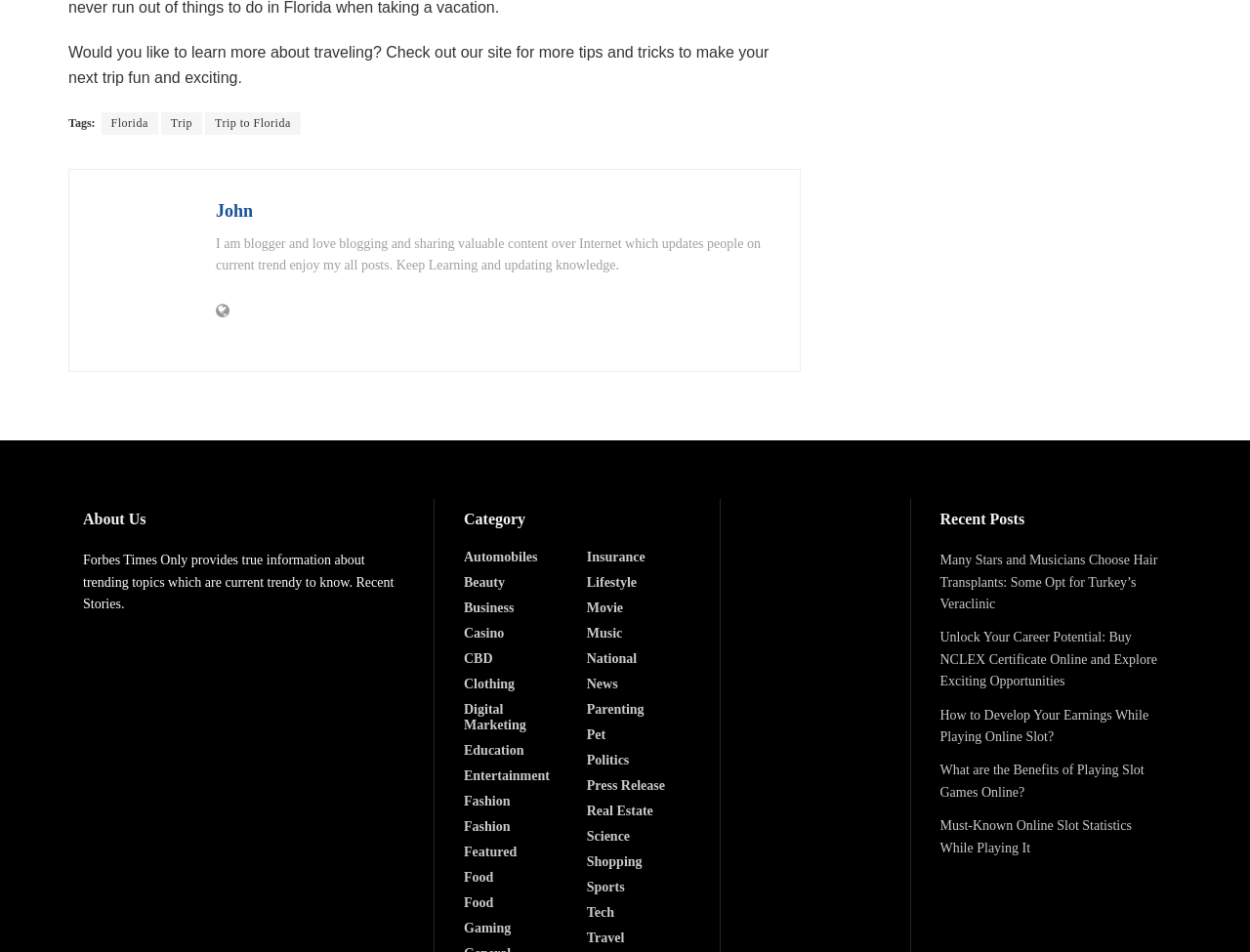Identify the bounding box coordinates for the region to click in order to carry out this instruction: "Read John's blog post". Provide the coordinates using four float numbers between 0 and 1, formatted as [left, top, right, bottom].

[0.173, 0.248, 0.609, 0.286]